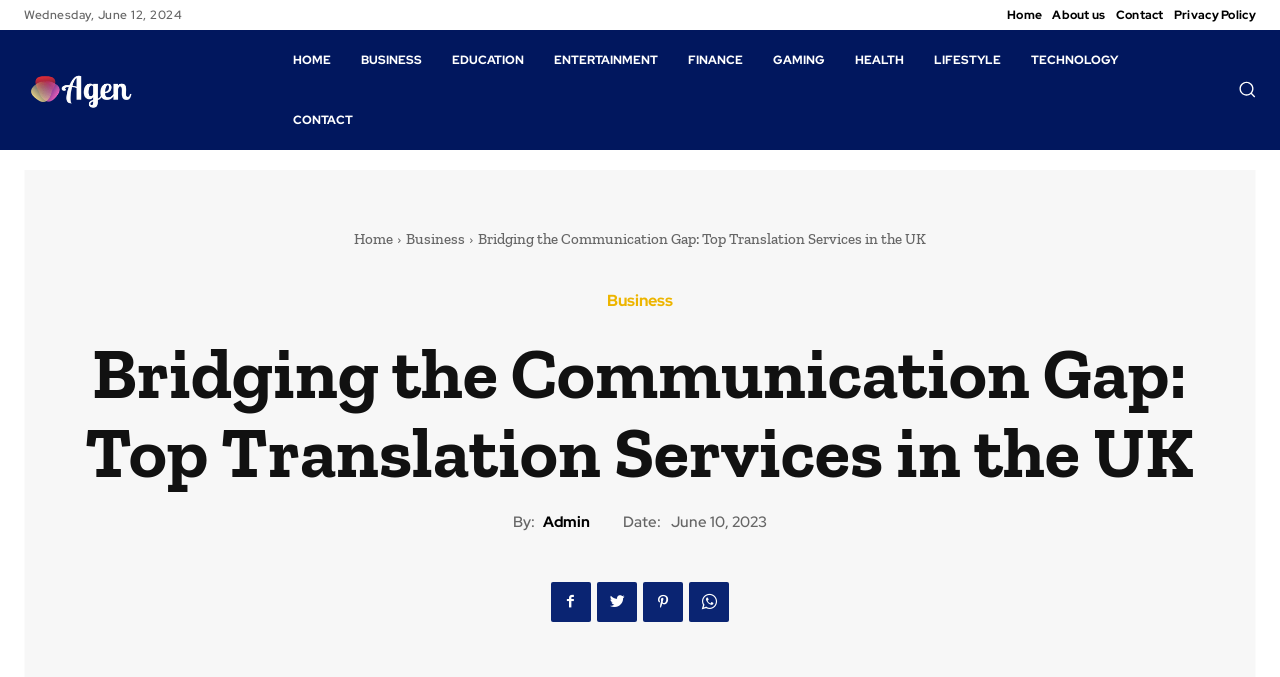Determine the bounding box coordinates for the region that must be clicked to execute the following instruction: "Visit the About us page".

[0.822, 0.0, 0.864, 0.044]